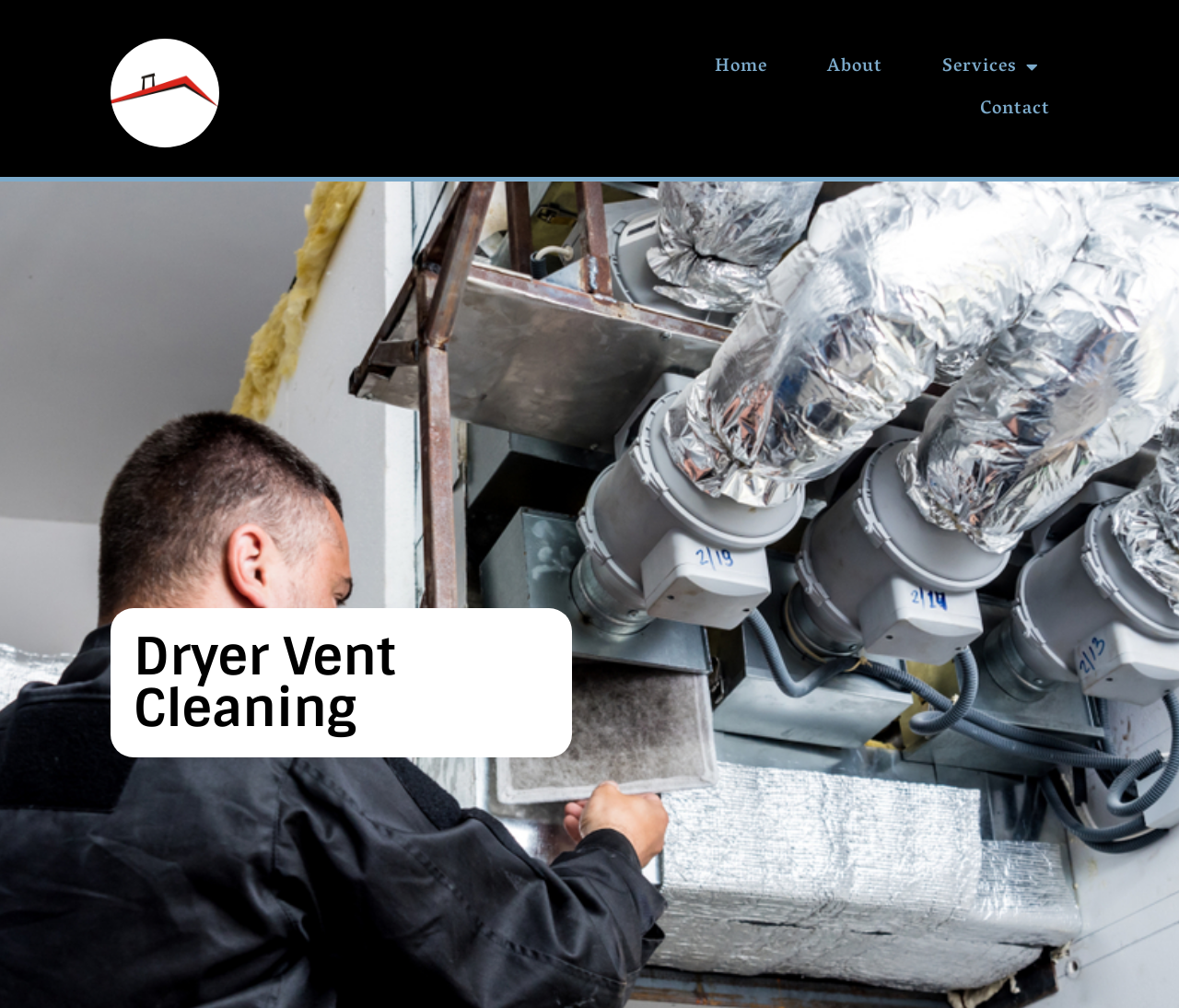Find the bounding box of the element with the following description: "Home". The coordinates must be four float numbers between 0 and 1, formatted as [left, top, right, bottom].

[0.59, 0.046, 0.666, 0.088]